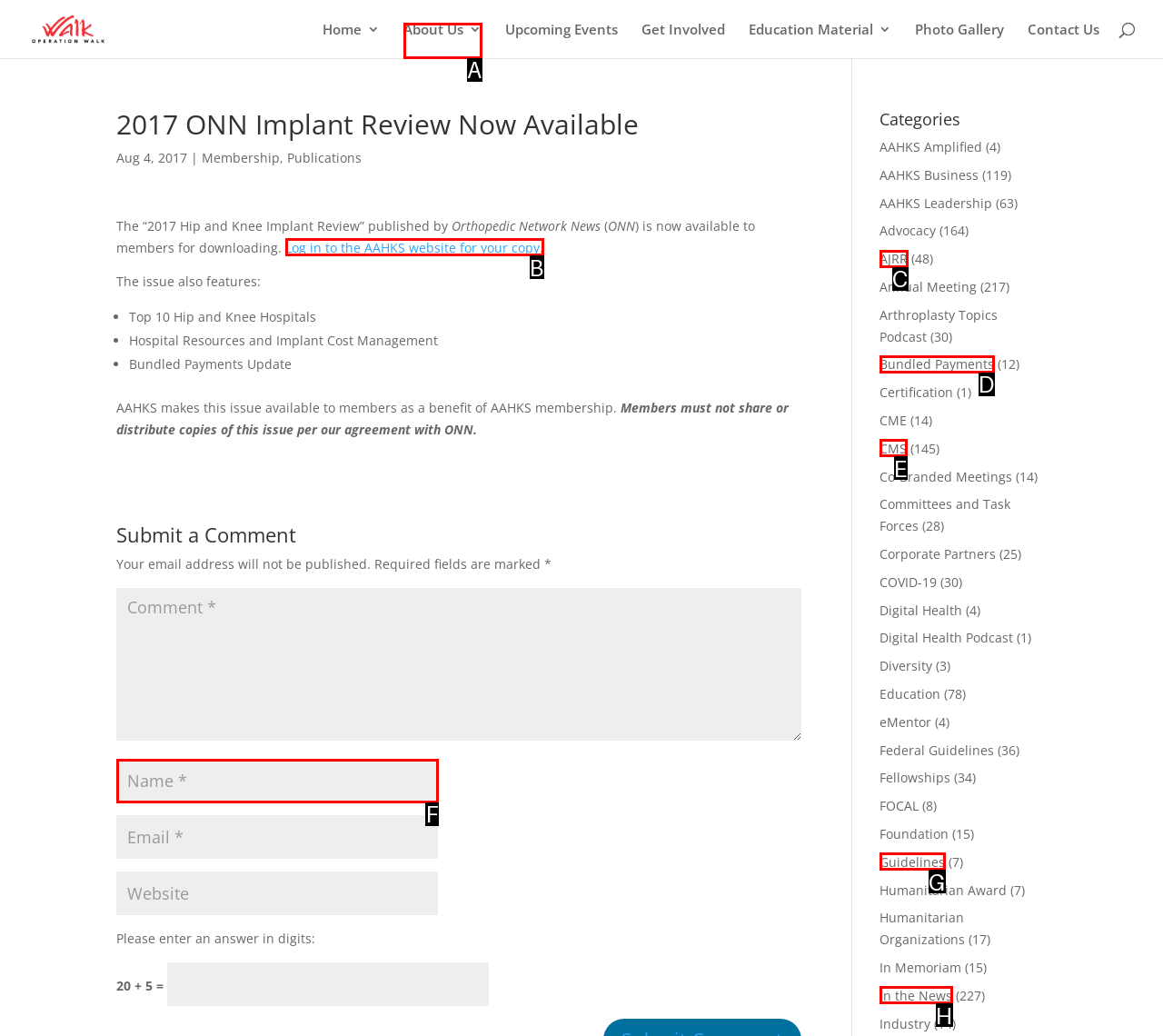Tell me which option I should click to complete the following task: Enter your name in the 'Name' field
Answer with the option's letter from the given choices directly.

F